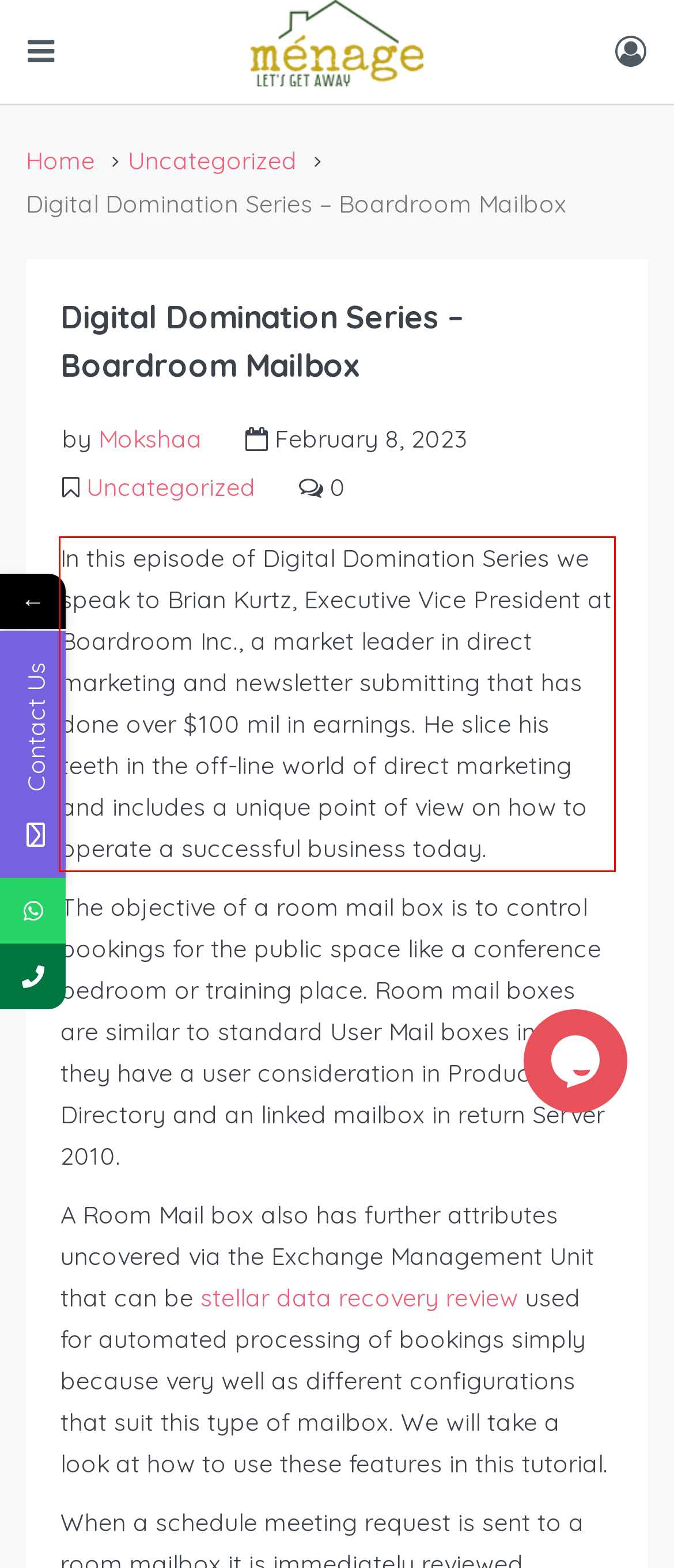Given a screenshot of a webpage containing a red rectangle bounding box, extract and provide the text content found within the red bounding box.

In this episode of Digital Domination Series we speak to Brian Kurtz, Executive Vice President at Boardroom Inc., a market leader in direct marketing and newsletter submitting that has done over $100 mil in earnings. He slice his teeth in the off-line world of direct marketing and includes a unique point of view on how to operate a successful business today.